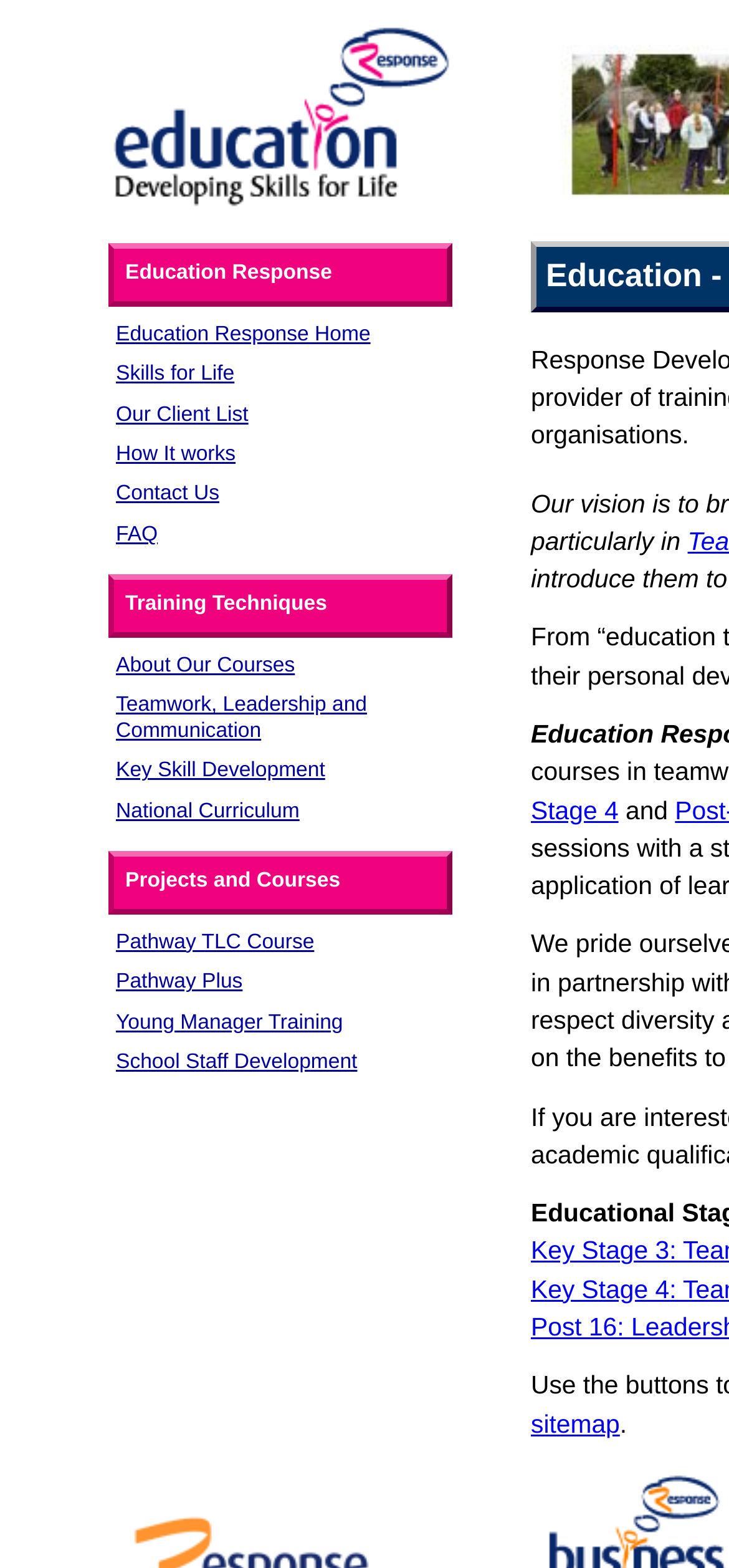Find the bounding box coordinates of the element you need to click on to perform this action: 'visit sitemap'. The coordinates should be represented by four float values between 0 and 1, in the format [left, top, right, bottom].

[0.728, 0.899, 0.85, 0.917]